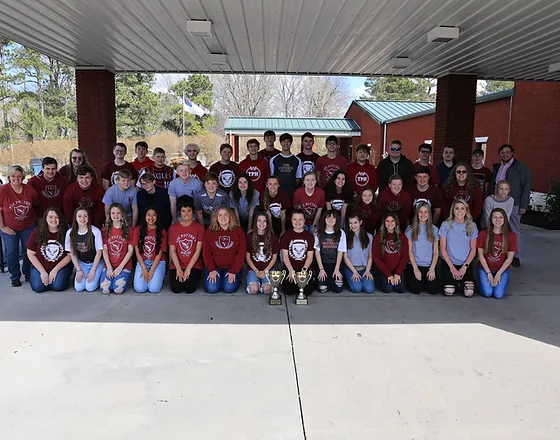What is the setting of the gathering?
Use the image to answer the question with a single word or phrase.

Outdoors